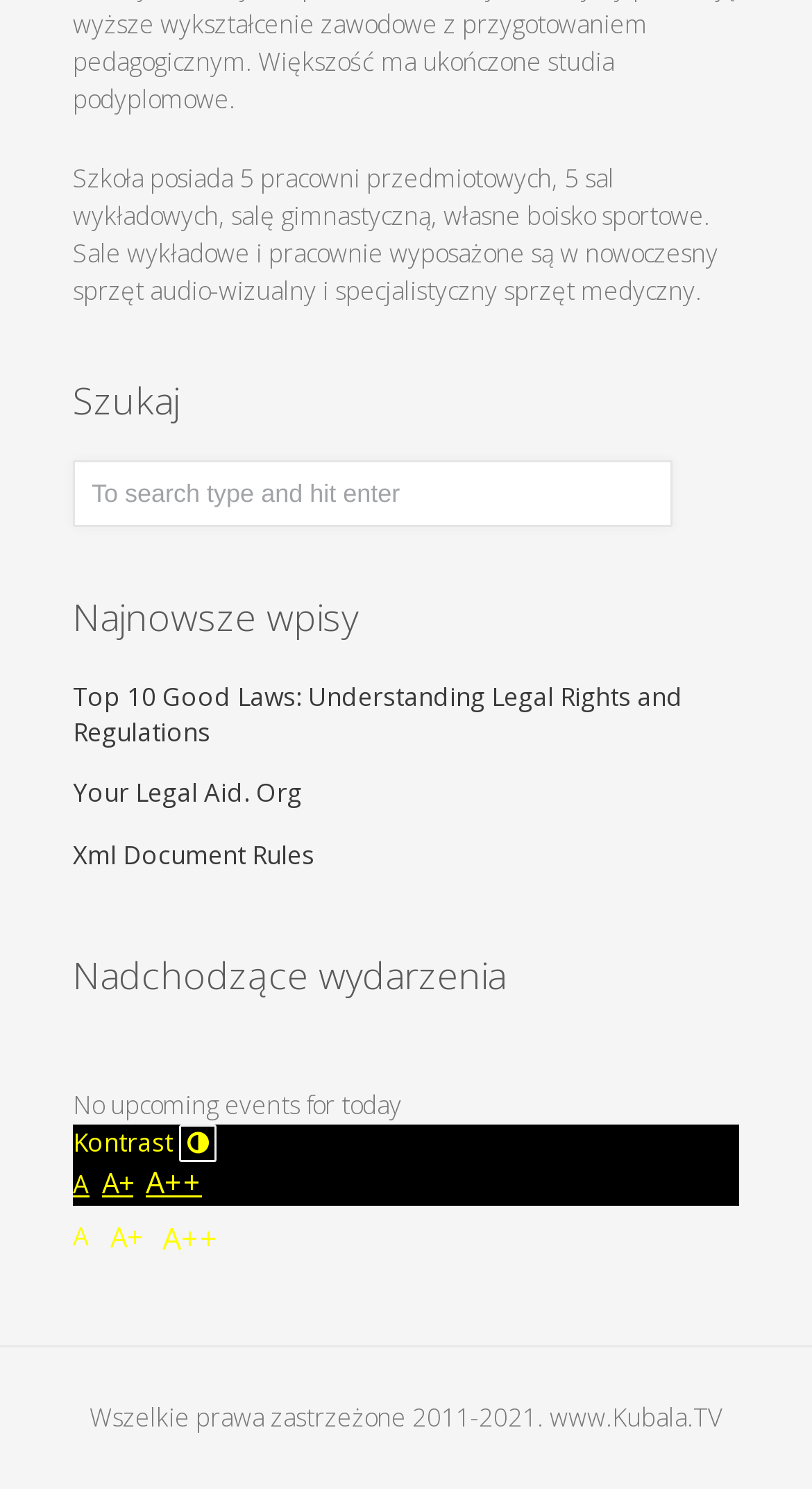Can you find the bounding box coordinates of the area I should click to execute the following instruction: "Change font size to A+"?

[0.126, 0.782, 0.164, 0.807]